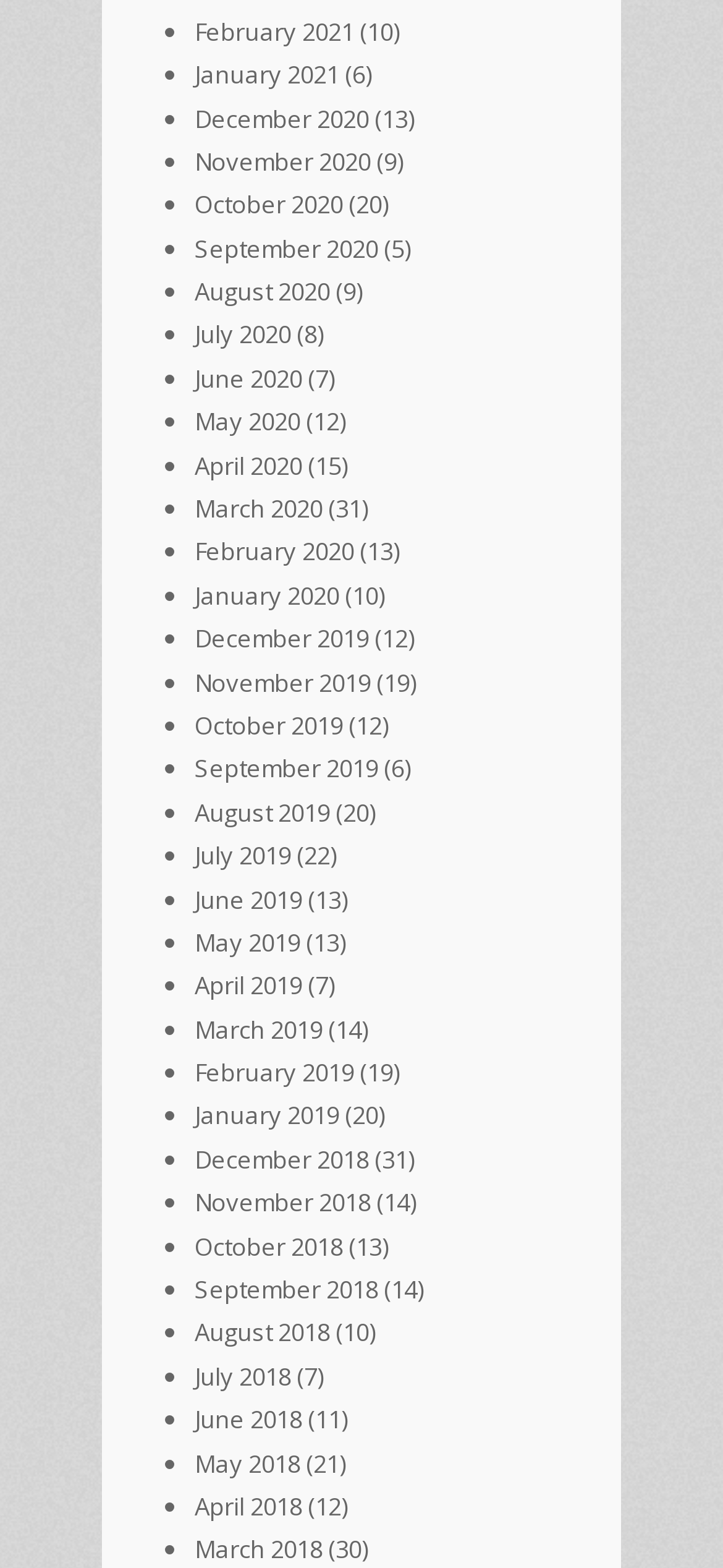Please indicate the bounding box coordinates for the clickable area to complete the following task: "View September 2020". The coordinates should be specified as four float numbers between 0 and 1, i.e., [left, top, right, bottom].

[0.269, 0.147, 0.523, 0.169]